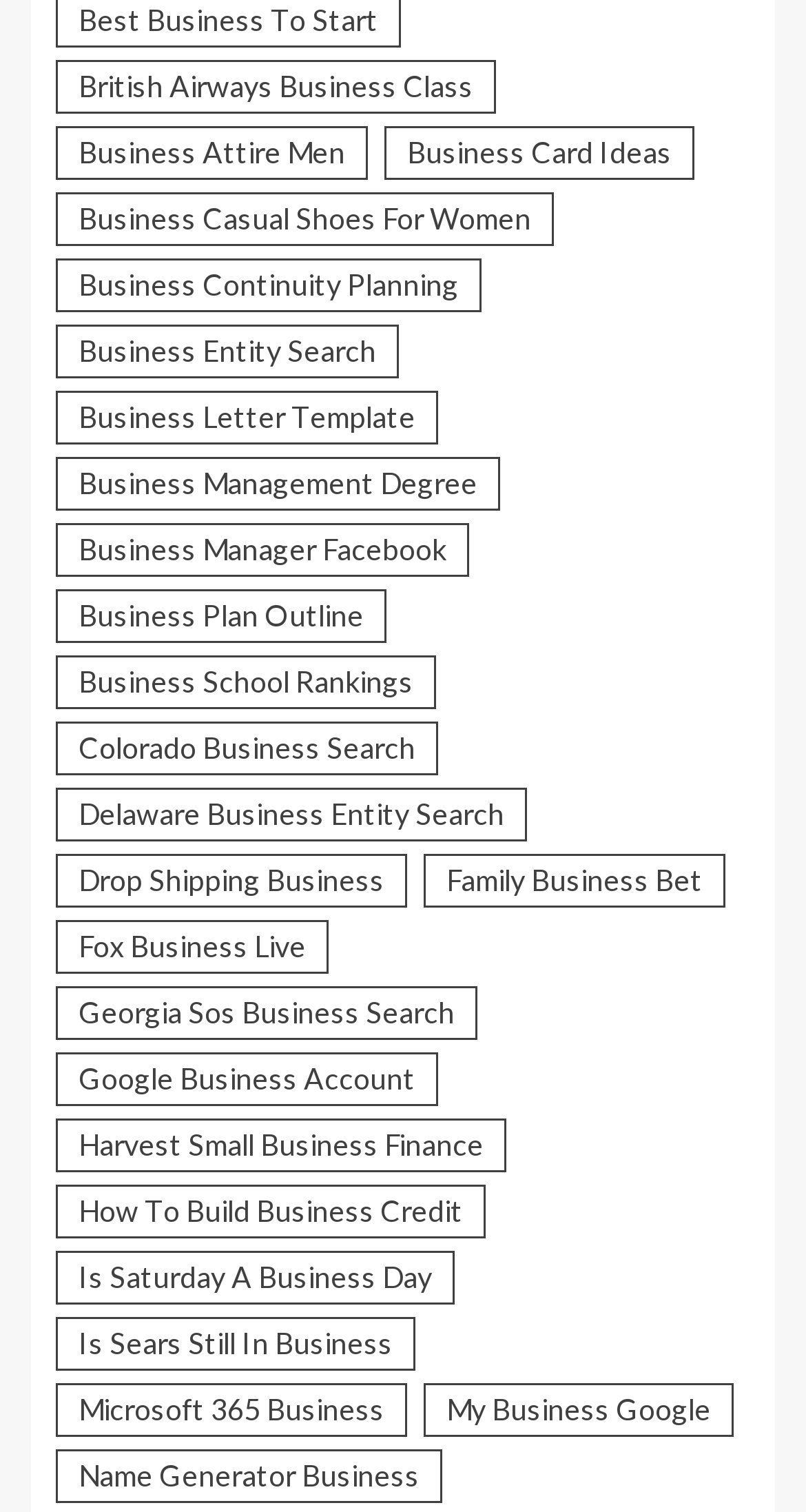Is the topic 'Business Casual Shoes For Women' above or below 'Business Attire Men' on the webpage?
By examining the image, provide a one-word or phrase answer.

above